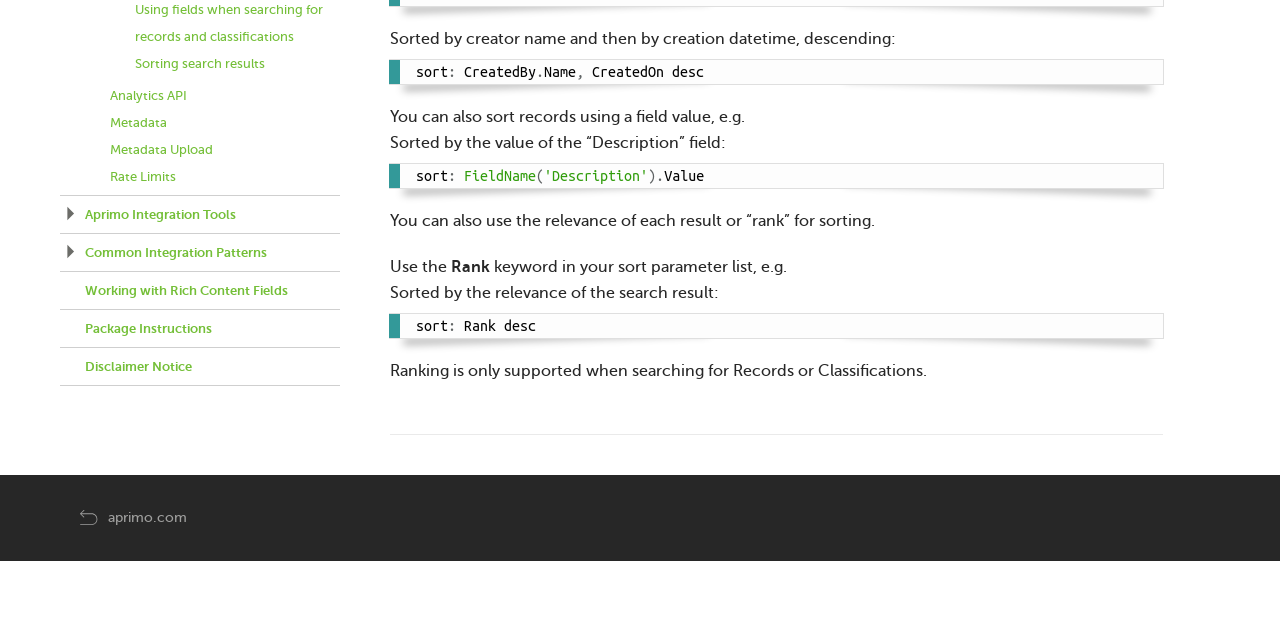Identify the bounding box of the UI element described as follows: "Add to Wishlist". Provide the coordinates as four float numbers in the range of 0 to 1 [left, top, right, bottom].

None